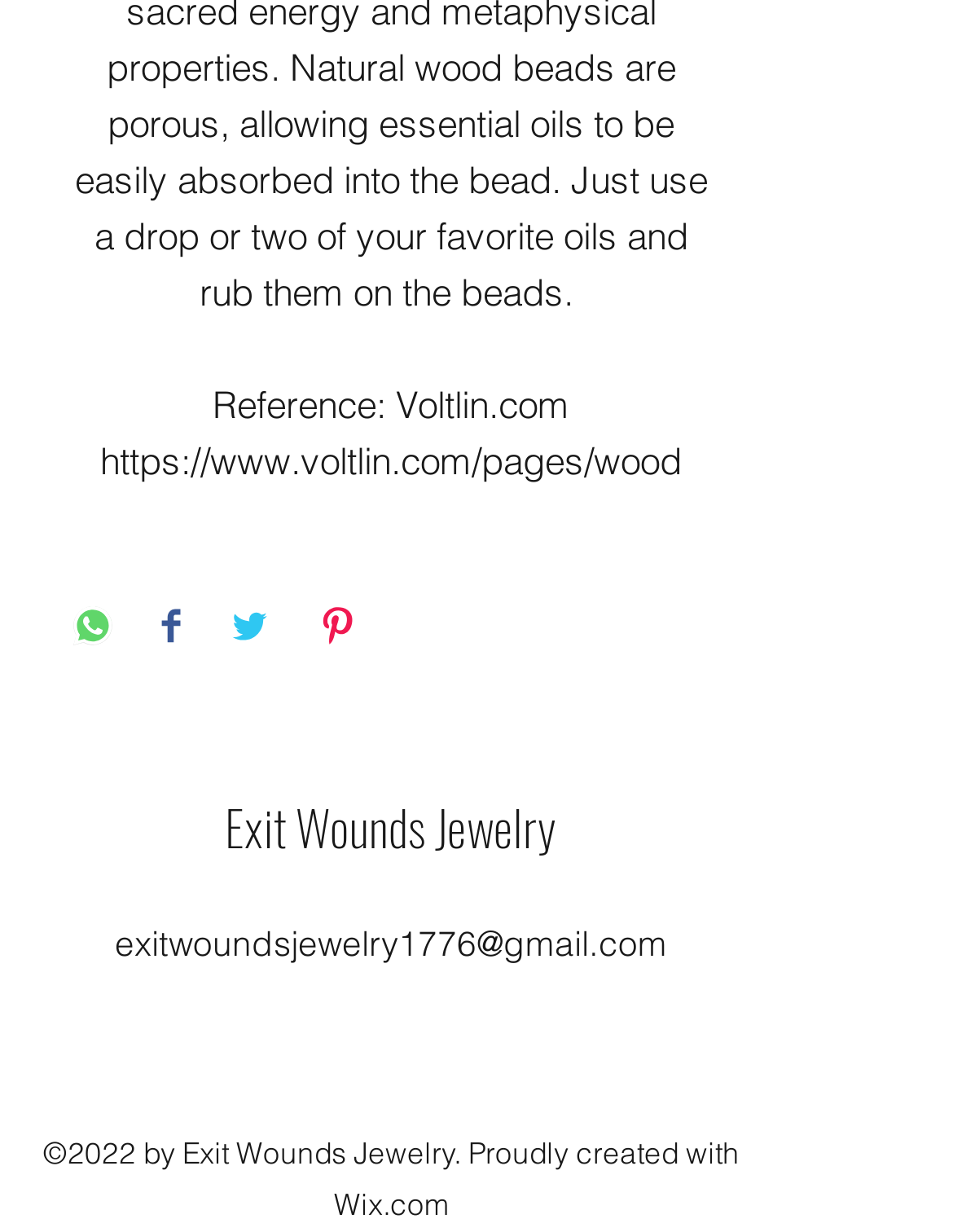Specify the bounding box coordinates of the area to click in order to follow the given instruction: "Pin on Pinterest."

[0.333, 0.493, 0.374, 0.53]